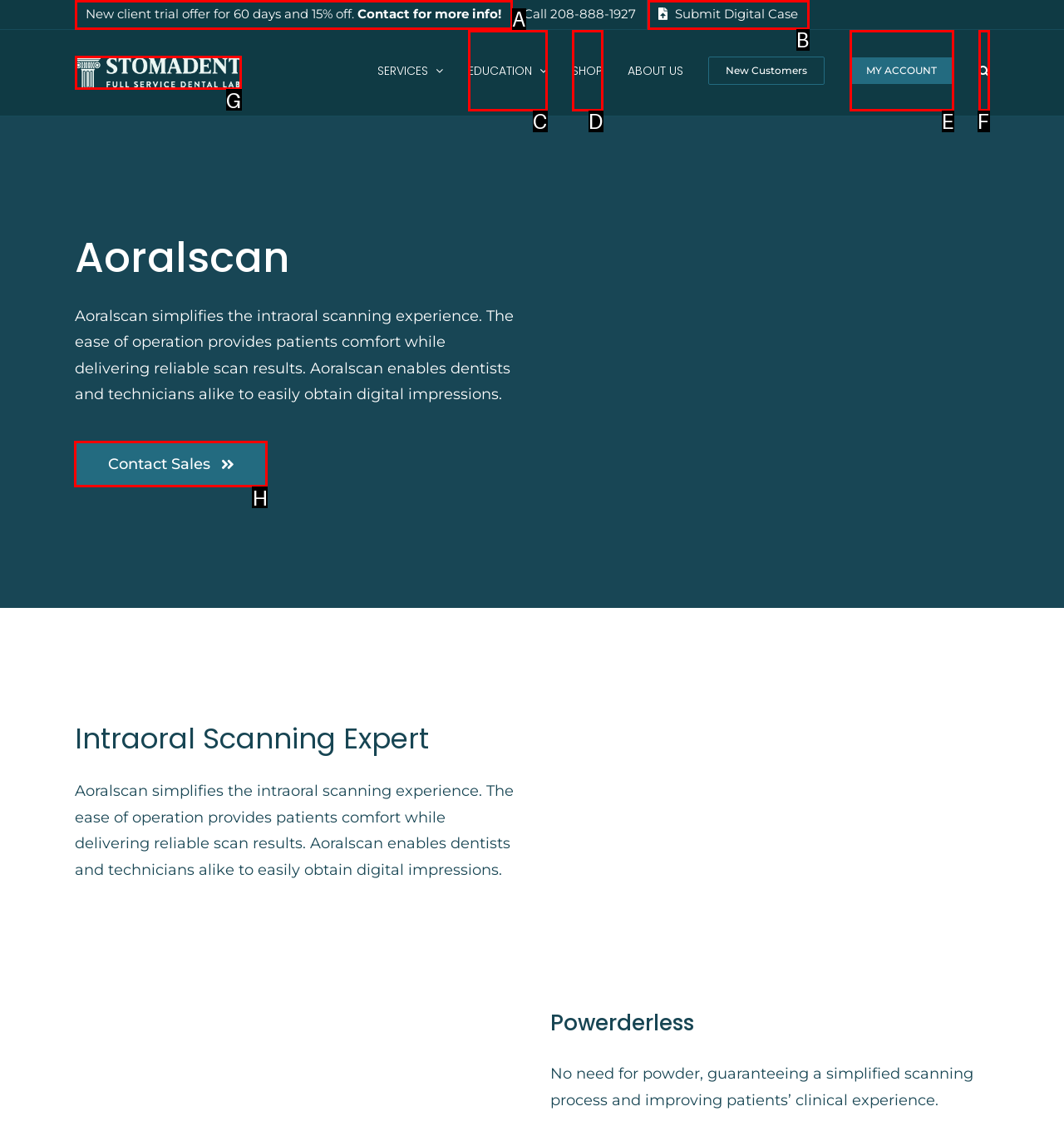Based on the description: Submit Digital Case, identify the matching HTML element. Reply with the letter of the correct option directly.

B